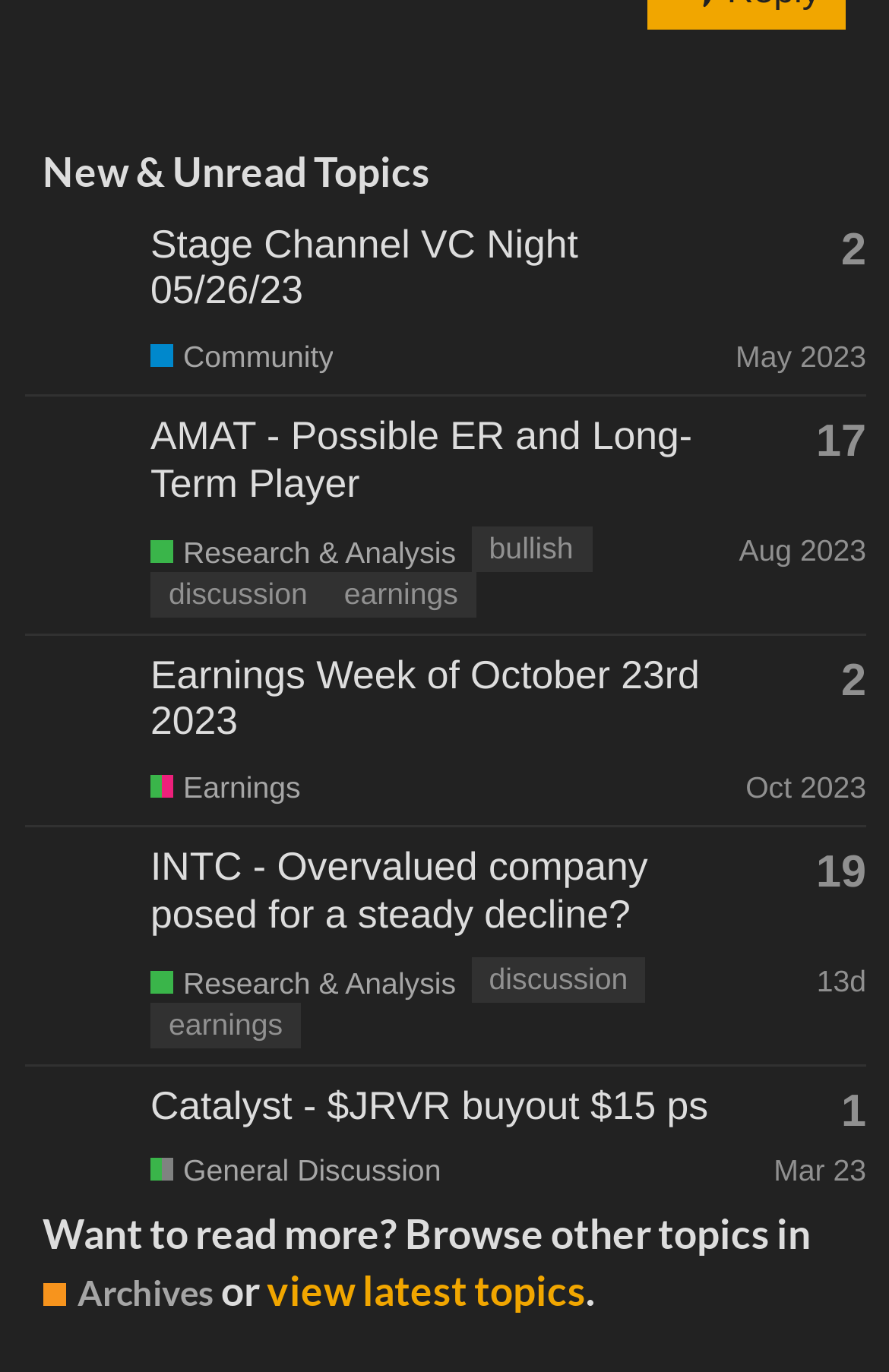Please identify the bounding box coordinates of the clickable element to fulfill the following instruction: "View latest topics". The coordinates should be four float numbers between 0 and 1, i.e., [left, top, right, bottom].

[0.3, 0.923, 0.659, 0.958]